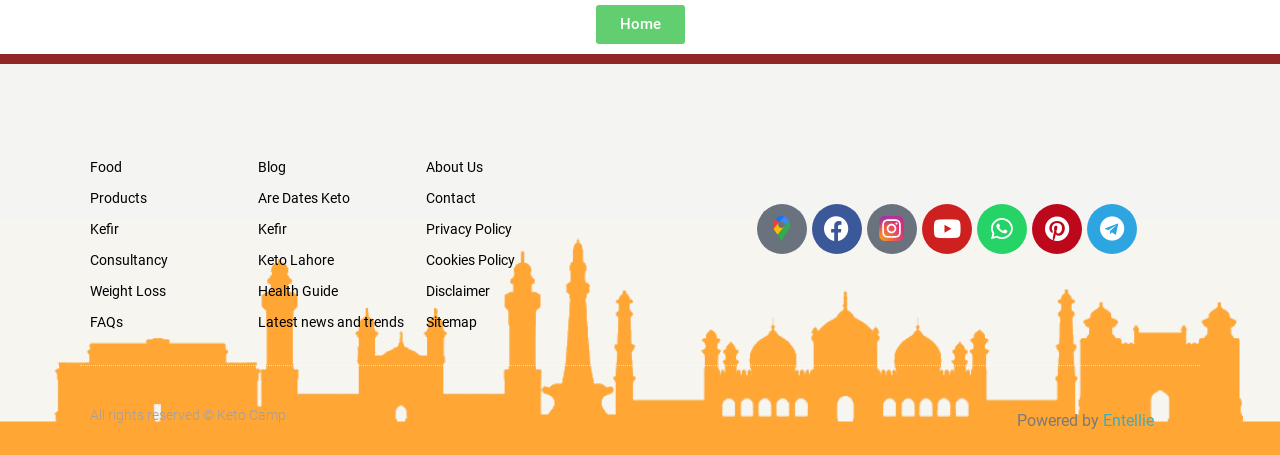Provide the bounding box coordinates of the UI element this sentence describes: "Are Dates Keto".

[0.202, 0.406, 0.317, 0.463]